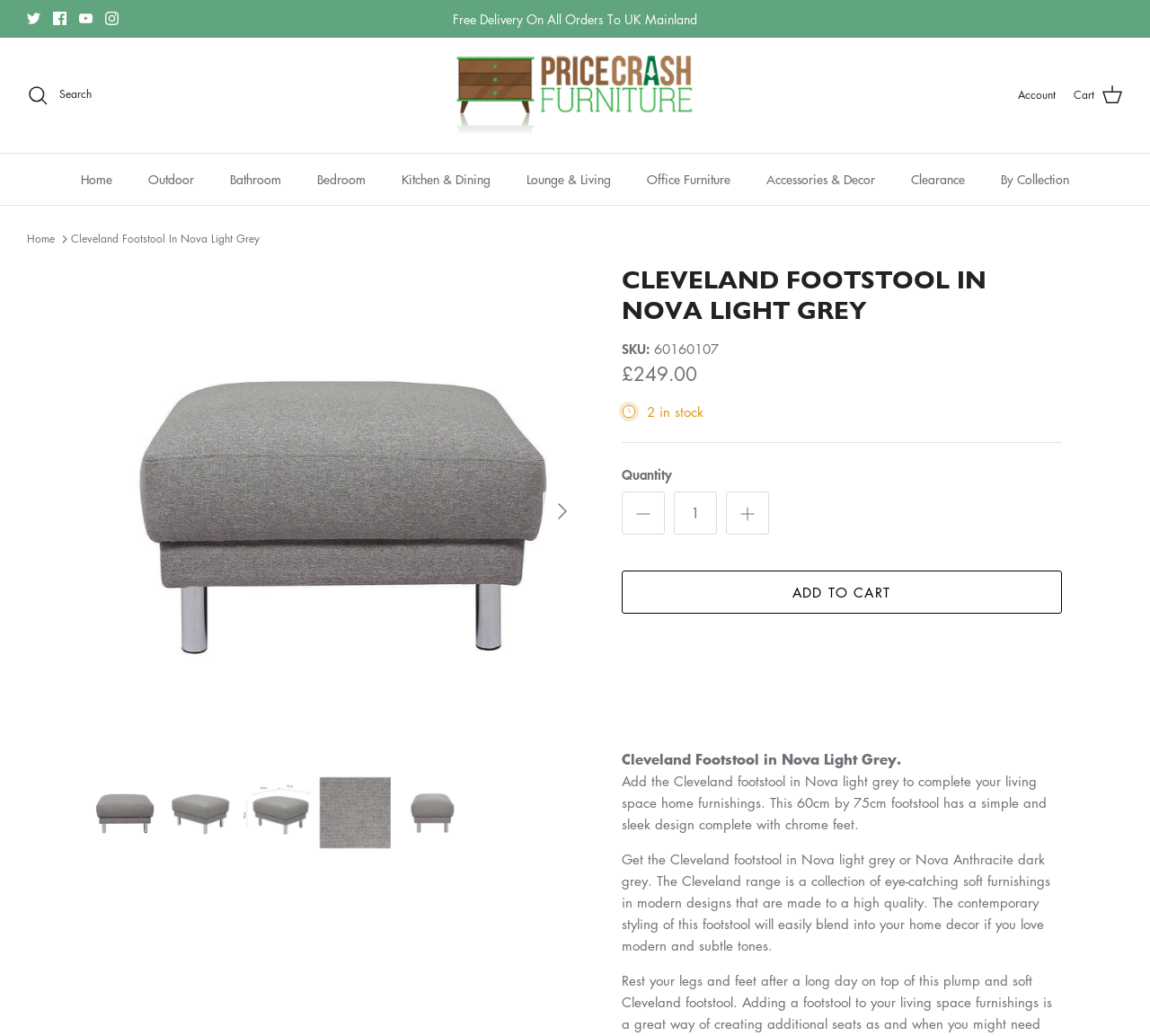Specify the bounding box coordinates of the area to click in order to execute this command: 'Click on Next'. The coordinates should consist of four float numbers ranging from 0 to 1, and should be formatted as [left, top, right, bottom].

[0.5, 0.033, 0.519, 0.054]